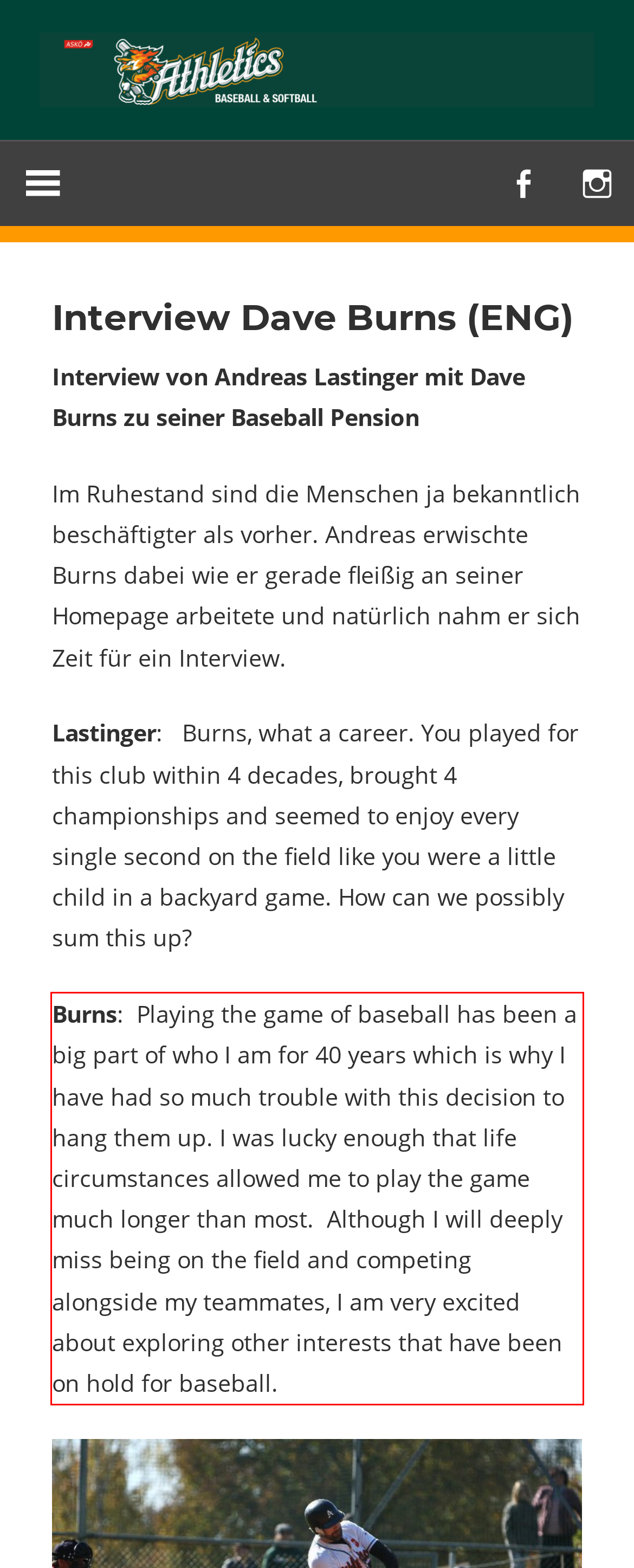Within the screenshot of a webpage, identify the red bounding box and perform OCR to capture the text content it contains.

Burns: Playing the game of baseball has been a big part of who I am for 40 years which is why I have had so much trouble with this decision to hang them up. I was lucky enough that life circumstances allowed me to play the game much longer than most. Although I will deeply miss being on the field and competing alongside my teammates, I am very excited about exploring other interests that have been on hold for baseball.